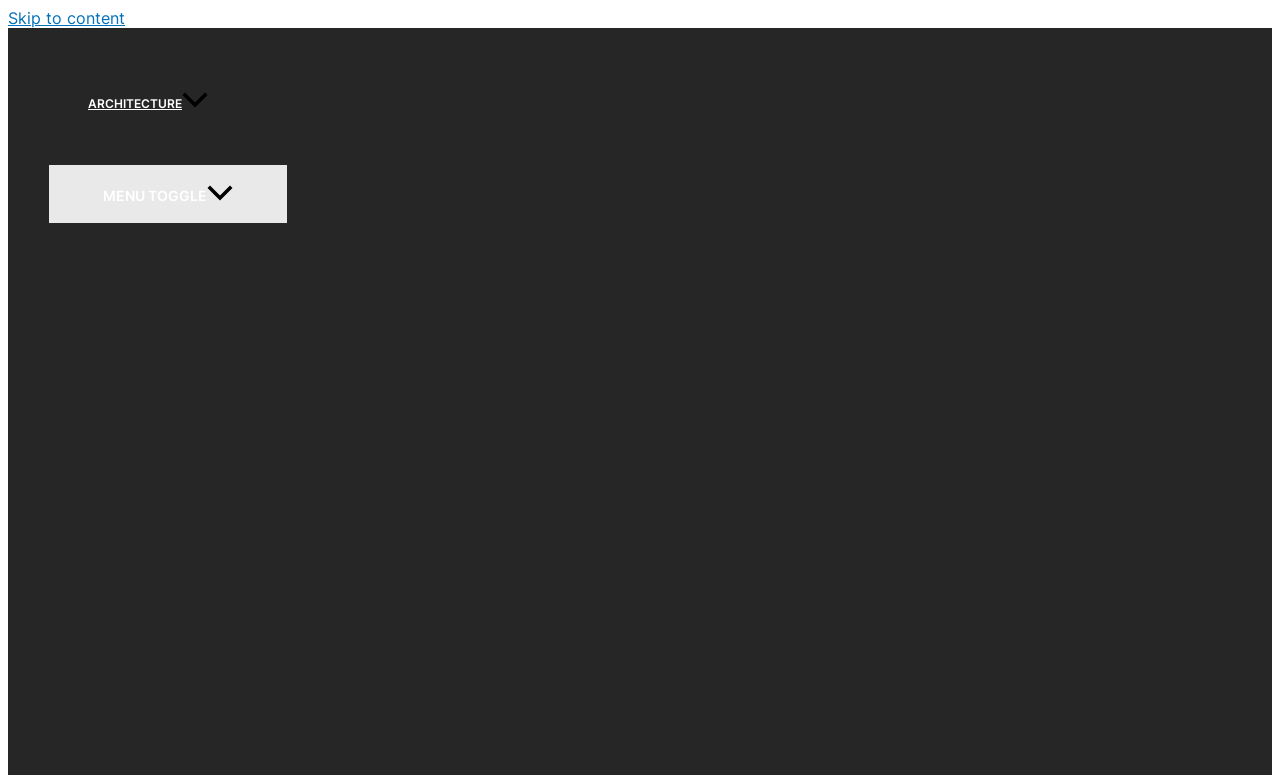Show the bounding box coordinates for the HTML element as described: "name="submit" value="Post Comment"".

None